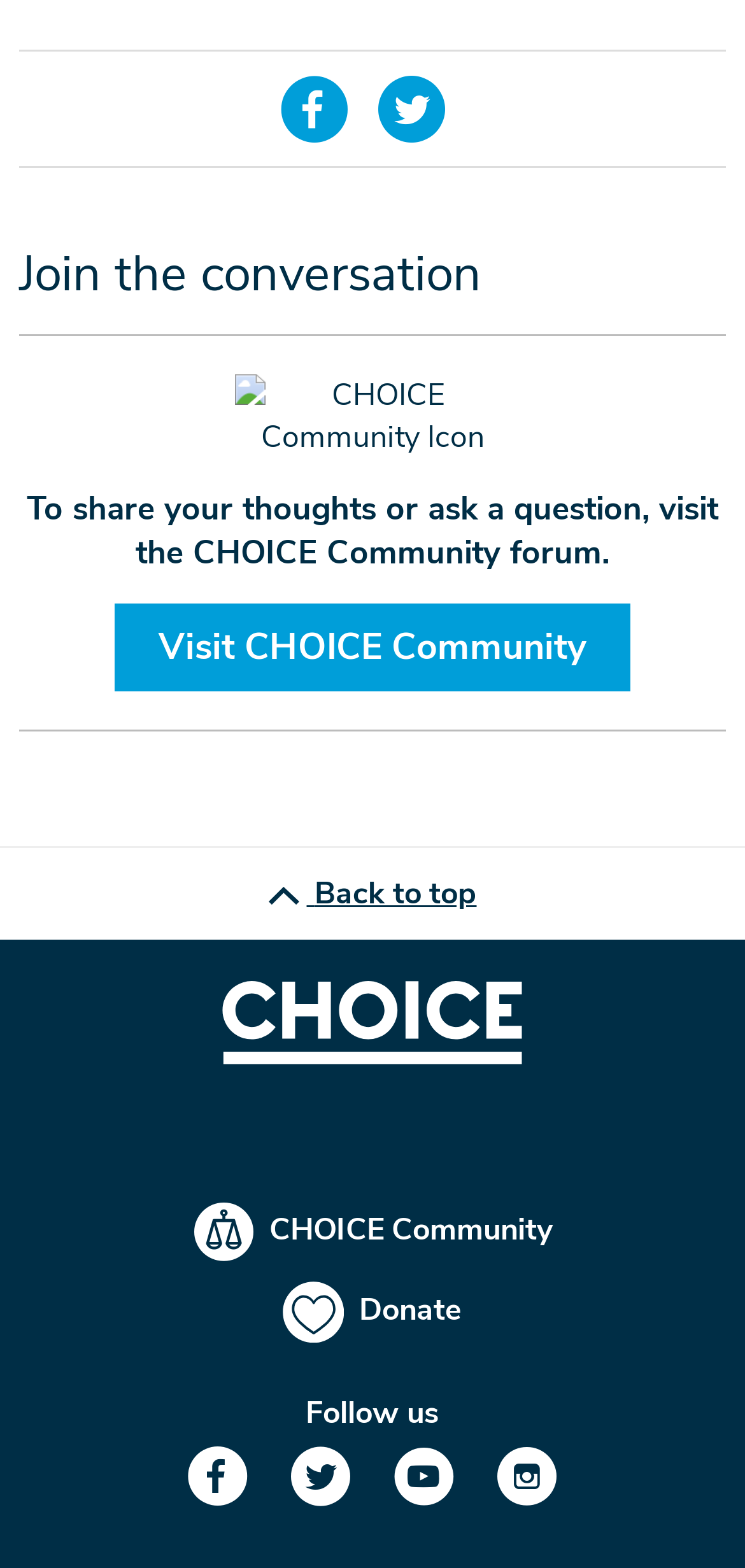Identify the bounding box coordinates of the clickable region to carry out the given instruction: "Follow us on Facebook".

[0.251, 0.922, 0.333, 0.961]